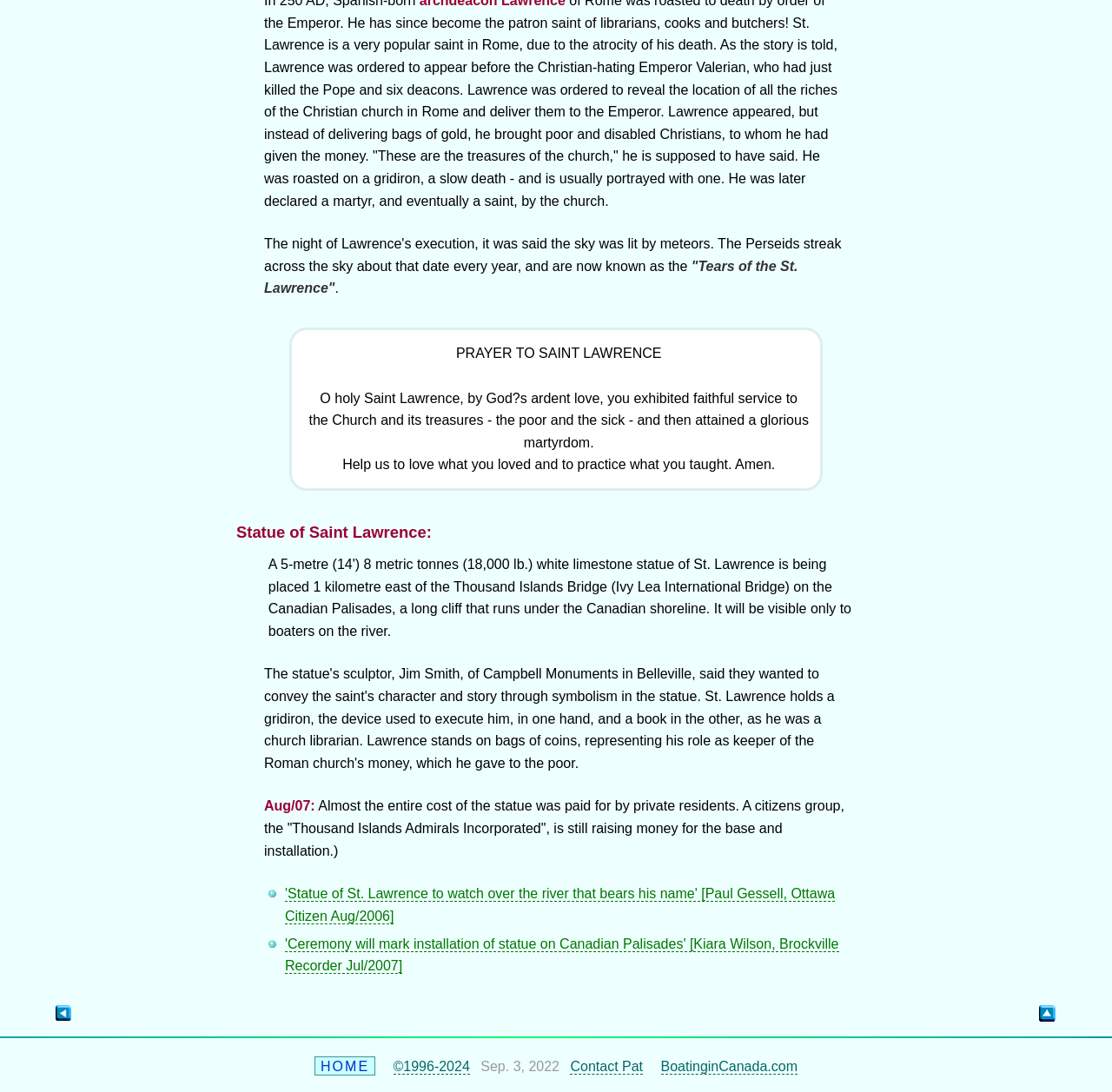Provide the bounding box coordinates of the HTML element described by the text: "Contact Pat".

[0.513, 0.97, 0.578, 0.984]